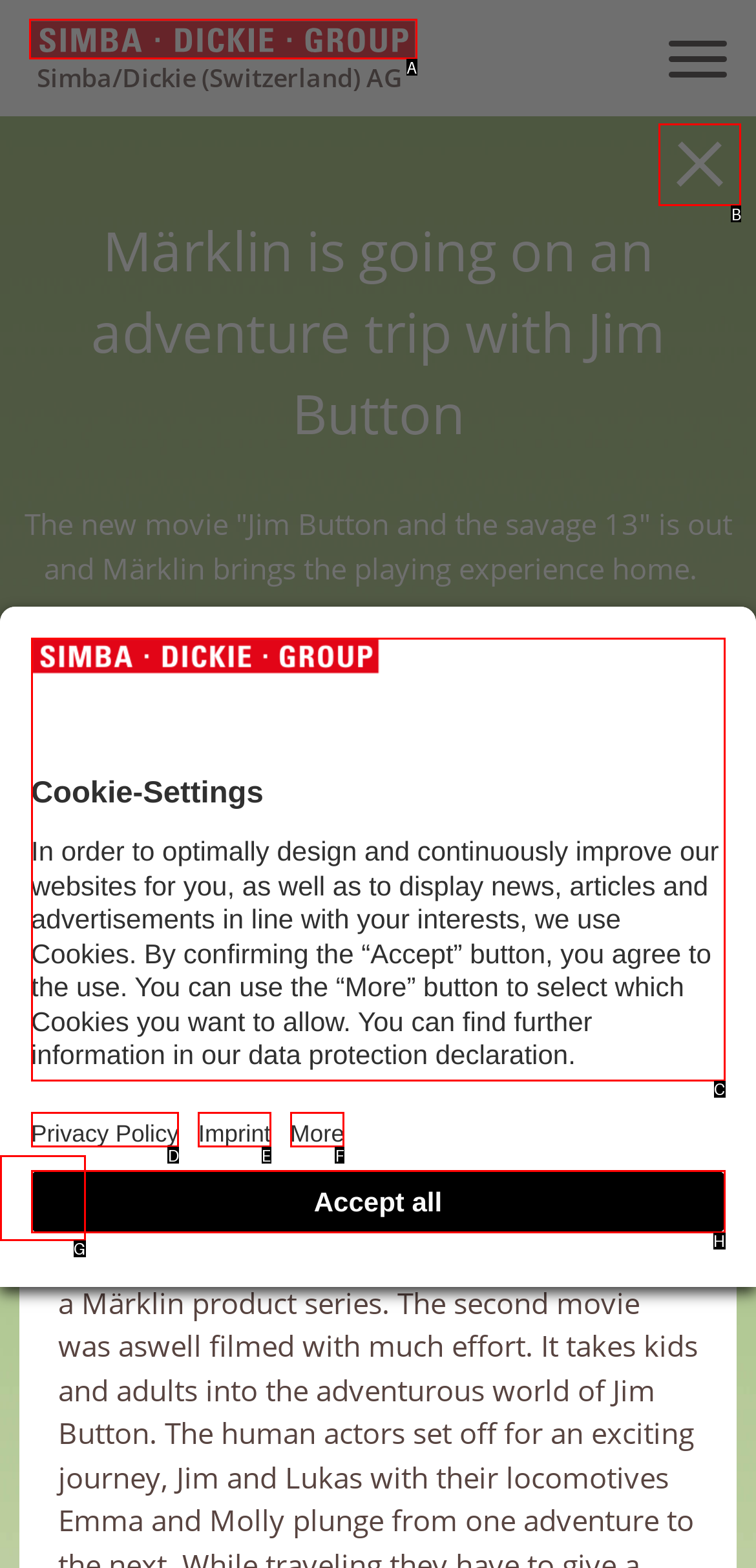Pick the option that best fits the description: Privacy Policy. Reply with the letter of the matching option directly.

D